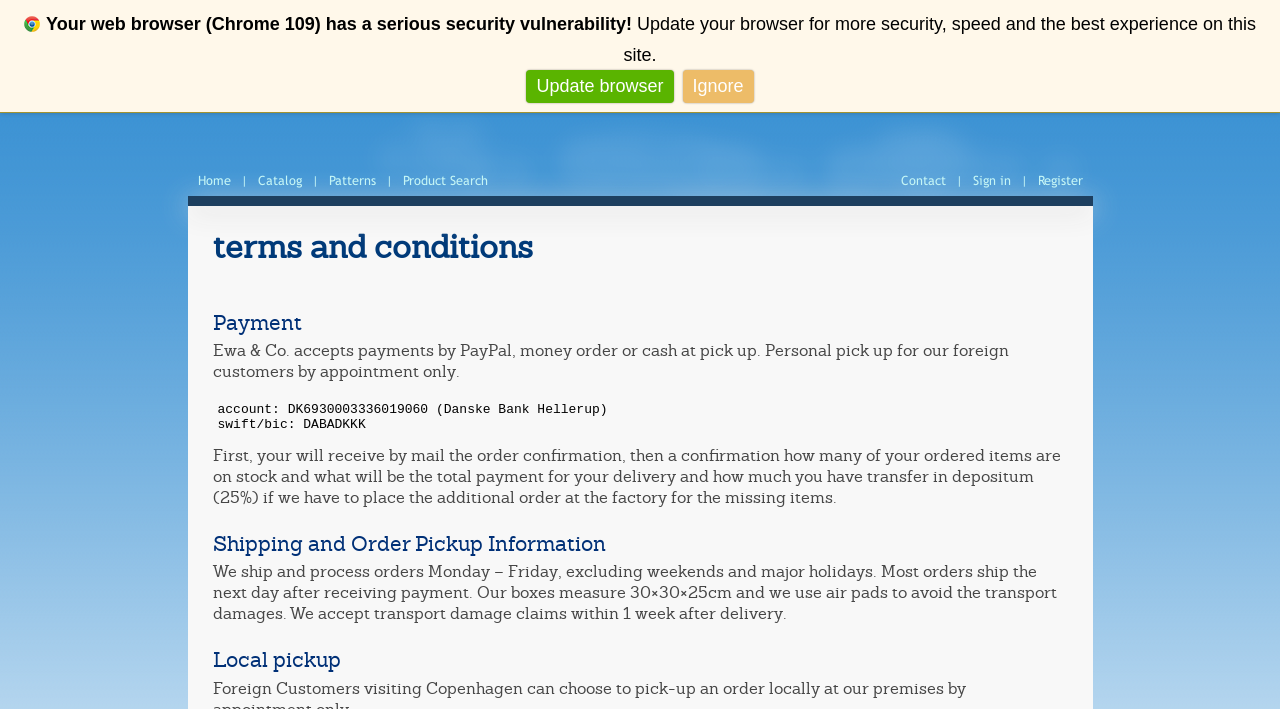Please reply to the following question using a single word or phrase: 
Is local pickup available?

Yes